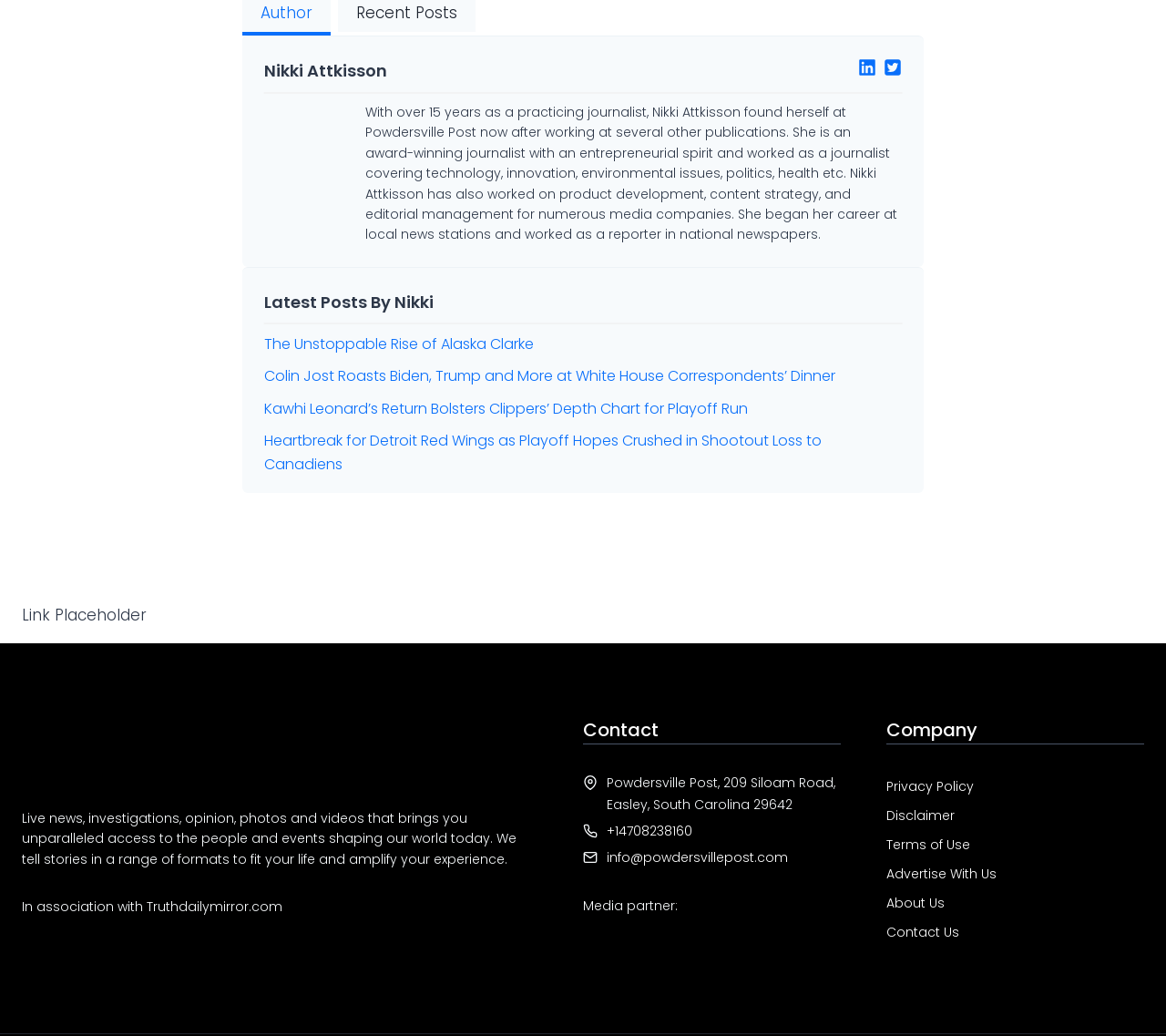Using the webpage screenshot, locate the HTML element that fits the following description and provide its bounding box: "Contact Us".

[0.76, 0.891, 0.823, 0.908]